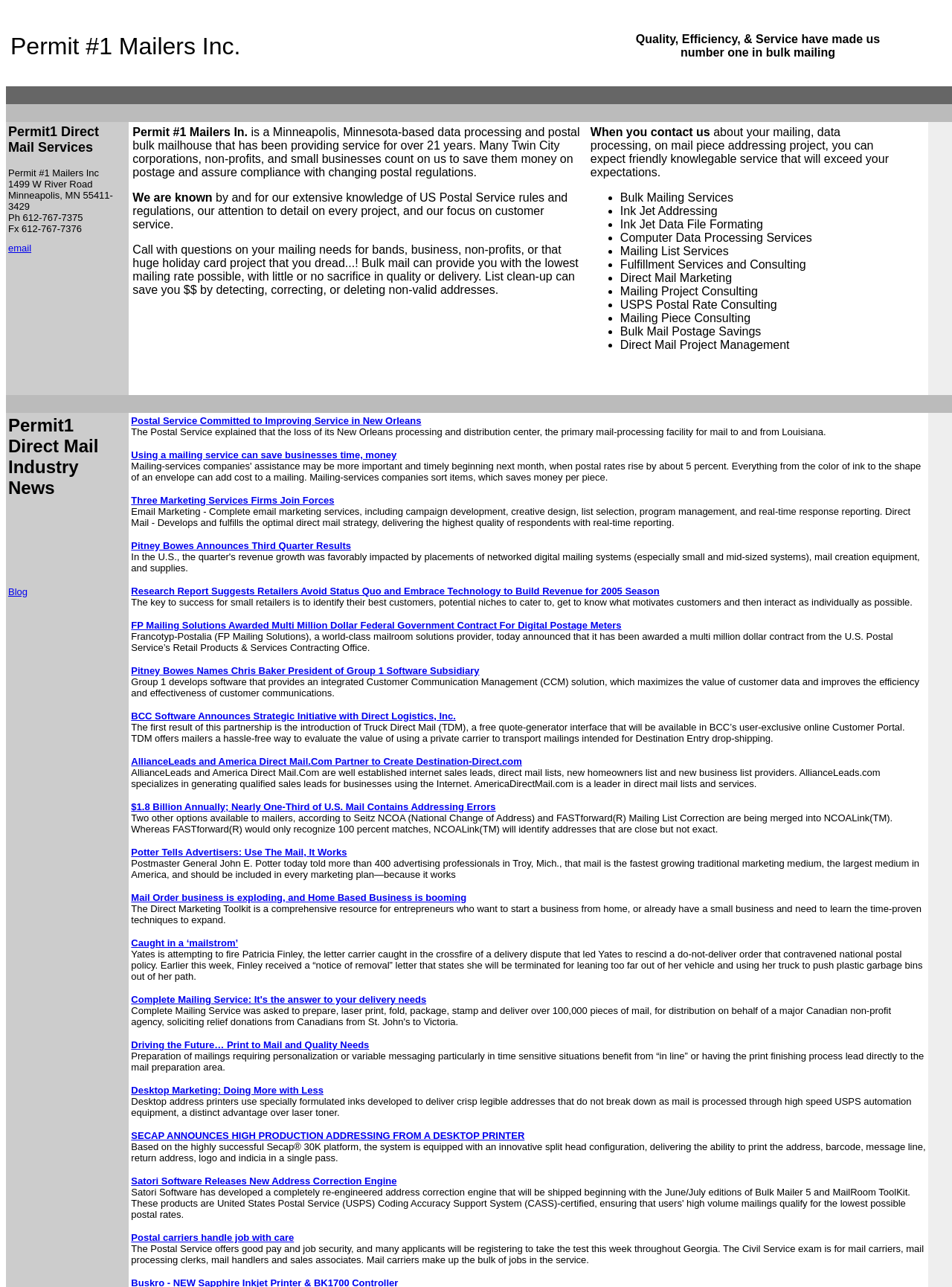Locate the bounding box coordinates of the element that should be clicked to execute the following instruction: "Click the 'Postal Service Committed to Improving Service in New Orleans' link".

[0.138, 0.321, 0.443, 0.331]